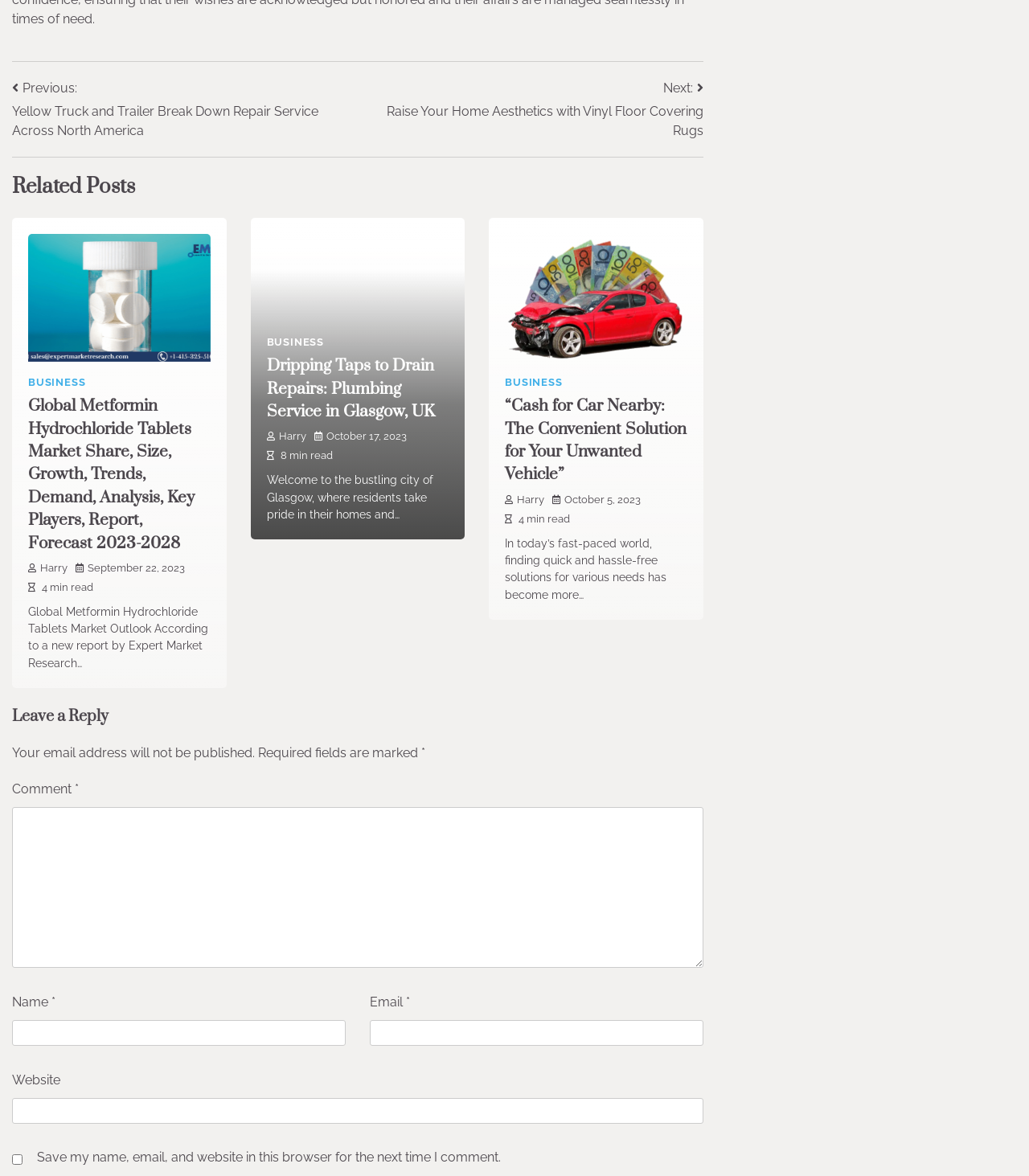Give a concise answer using only one word or phrase for this question:
What is the format of the dates displayed in the post summaries?

Month Day, Year